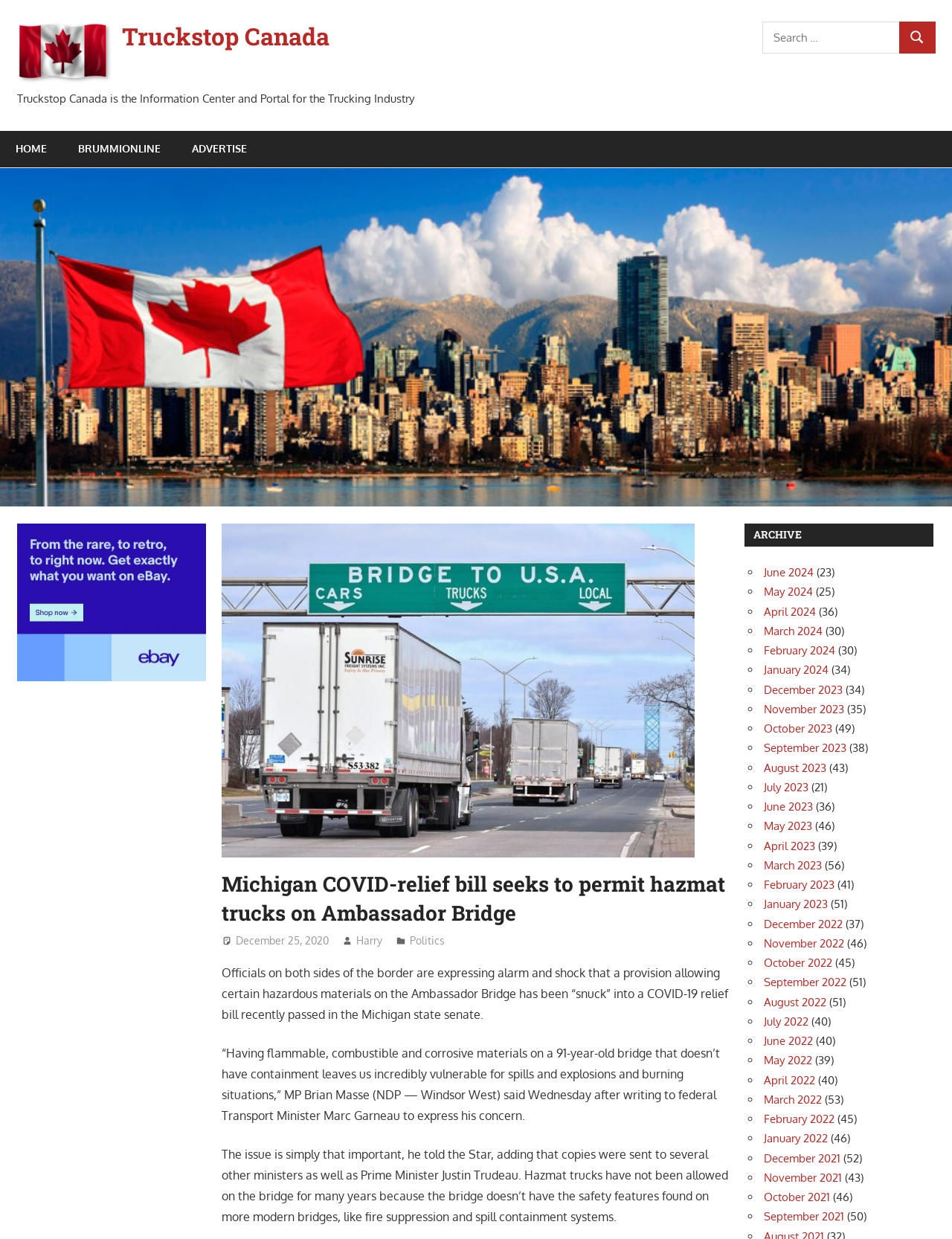What is the category of the article?
Give a comprehensive and detailed explanation for the question.

I found the answer by reading the article's metadata, specifically the category 'Politics' mentioned below the article's title.